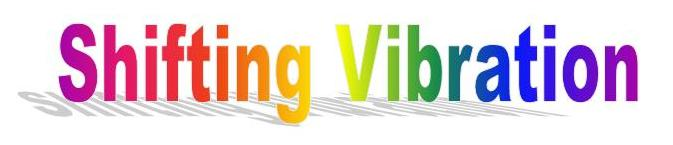Elaborate on the details you observe in the image.

The image features the vibrant title "Shifting Vibration" presented in a playful, multicolored font. Each letter showcases a distinct hue, transitioning seamlessly from red and orange to yellow, green, blue, and purple, creating a lively and engaging visual effect. The text casts a subtle shadow beneath it, enhancing its three-dimensional appearance. This design element contributes to the overall dynamic and uplifting theme associated with the concept of shifting vibrations. The title likely aligns with themes of spiritual growth, transformation, or guidance in the context of angel card readings, inviting viewers to explore the messages and insights offered by the content beneath it.